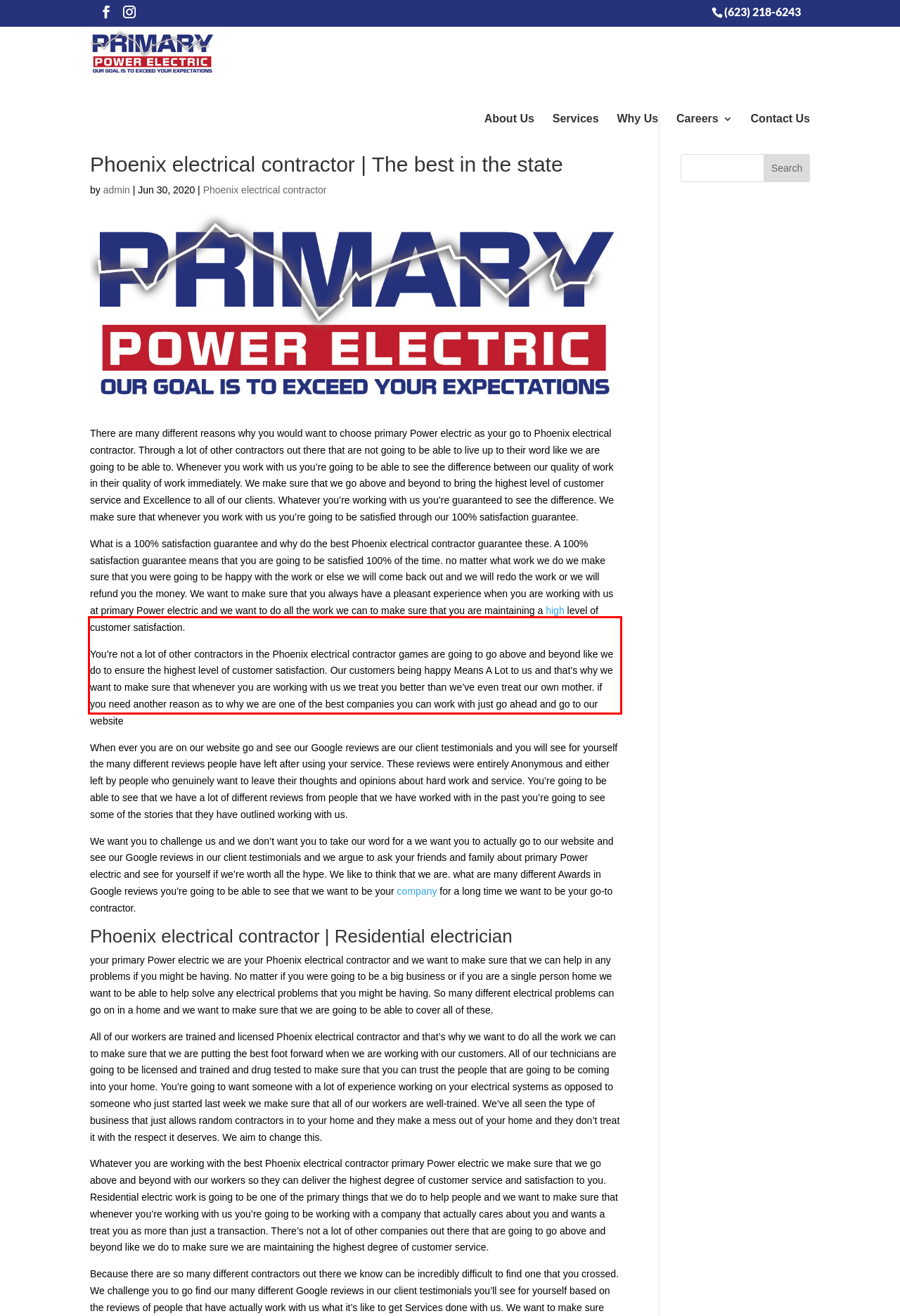From the given screenshot of a webpage, identify the red bounding box and extract the text content within it.

You’re not a lot of other contractors in the Phoenix electrical contractor games are going to go above and beyond like we do to ensure the highest level of customer satisfaction. Our customers being happy Means A Lot to us and that’s why we want to make sure that whenever you are working with us we treat you better than we’ve even treat our own mother. if you need another reason as to why we are one of the best companies you can work with just go ahead and go to our website